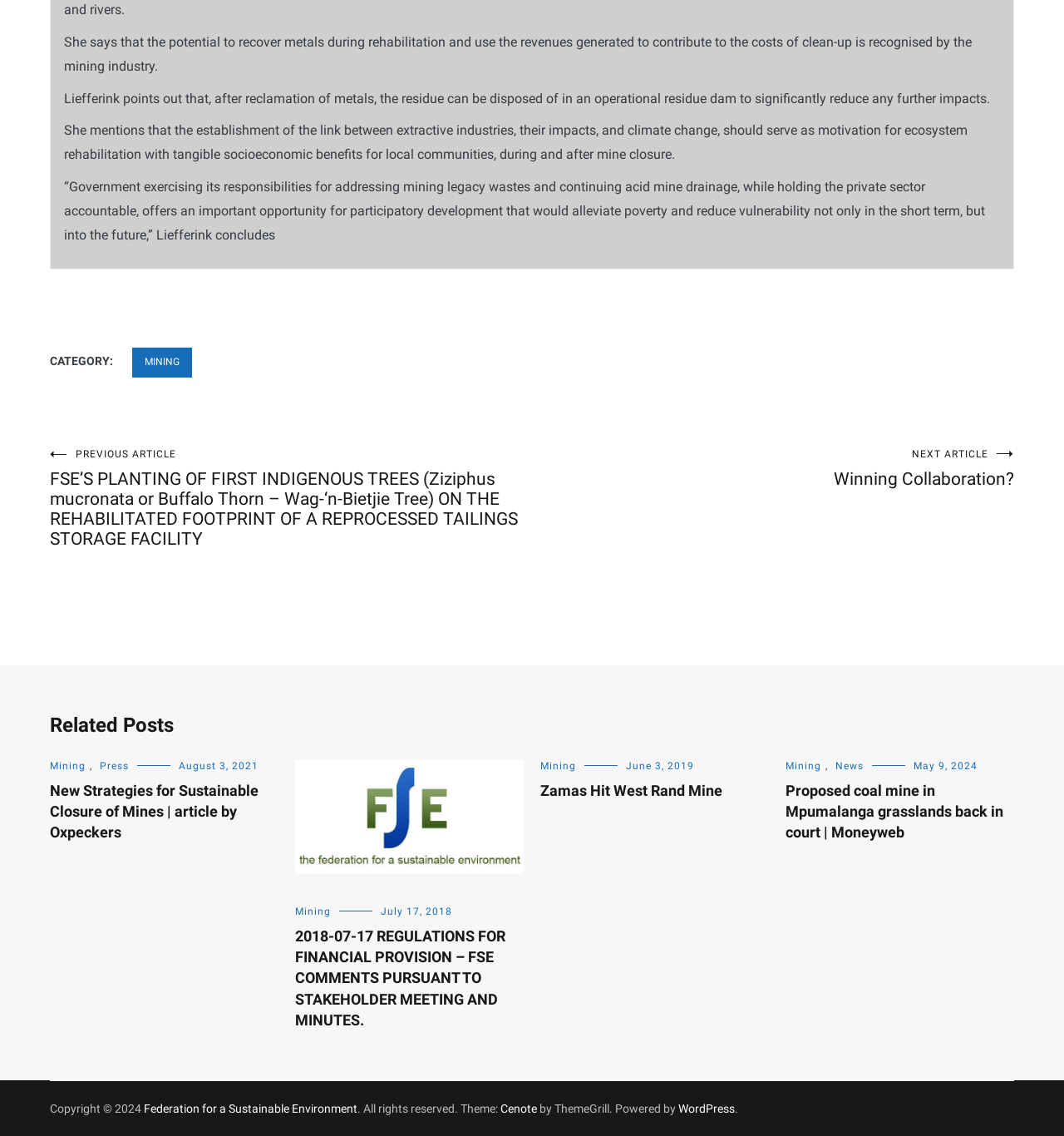Pinpoint the bounding box coordinates of the area that must be clicked to complete this instruction: "Read the 'New Strategies for Sustainable Closure of Mines | article by Oxpeckers' article".

[0.047, 0.686, 0.262, 0.742]